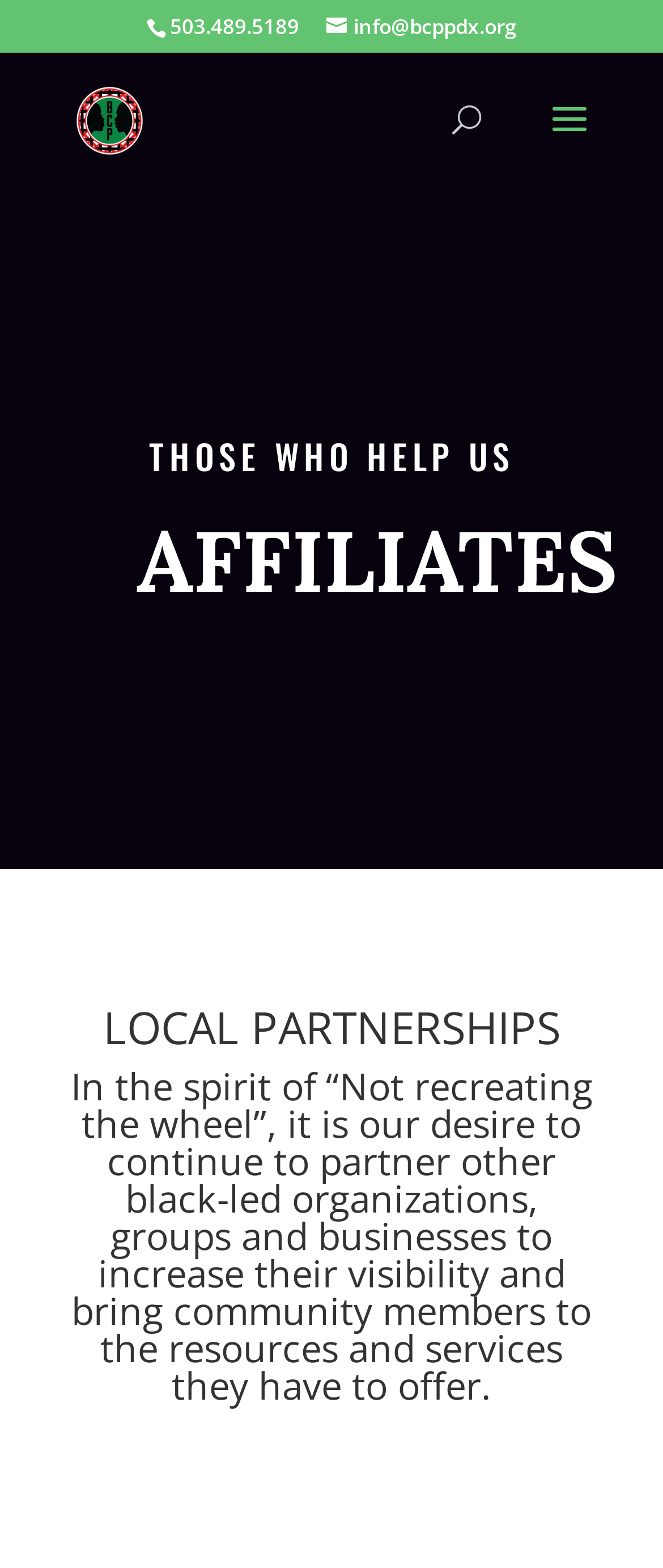What is the phone number on the webpage?
Please provide a detailed answer to the question.

I found the phone number by looking at the static text element with the bounding box coordinates [0.256, 0.008, 0.451, 0.026], which contains the text '503.489.5189'.